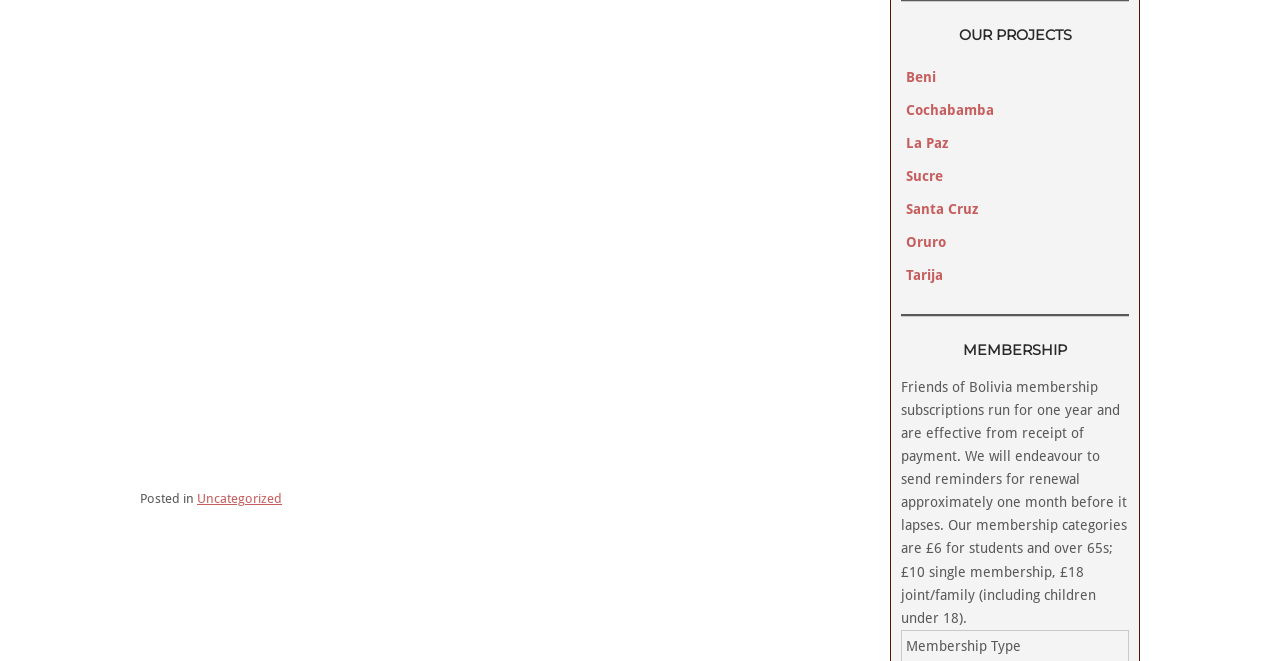Based on the provided description, "2023", find the bounding box of the corresponding UI element in the screenshot.

None